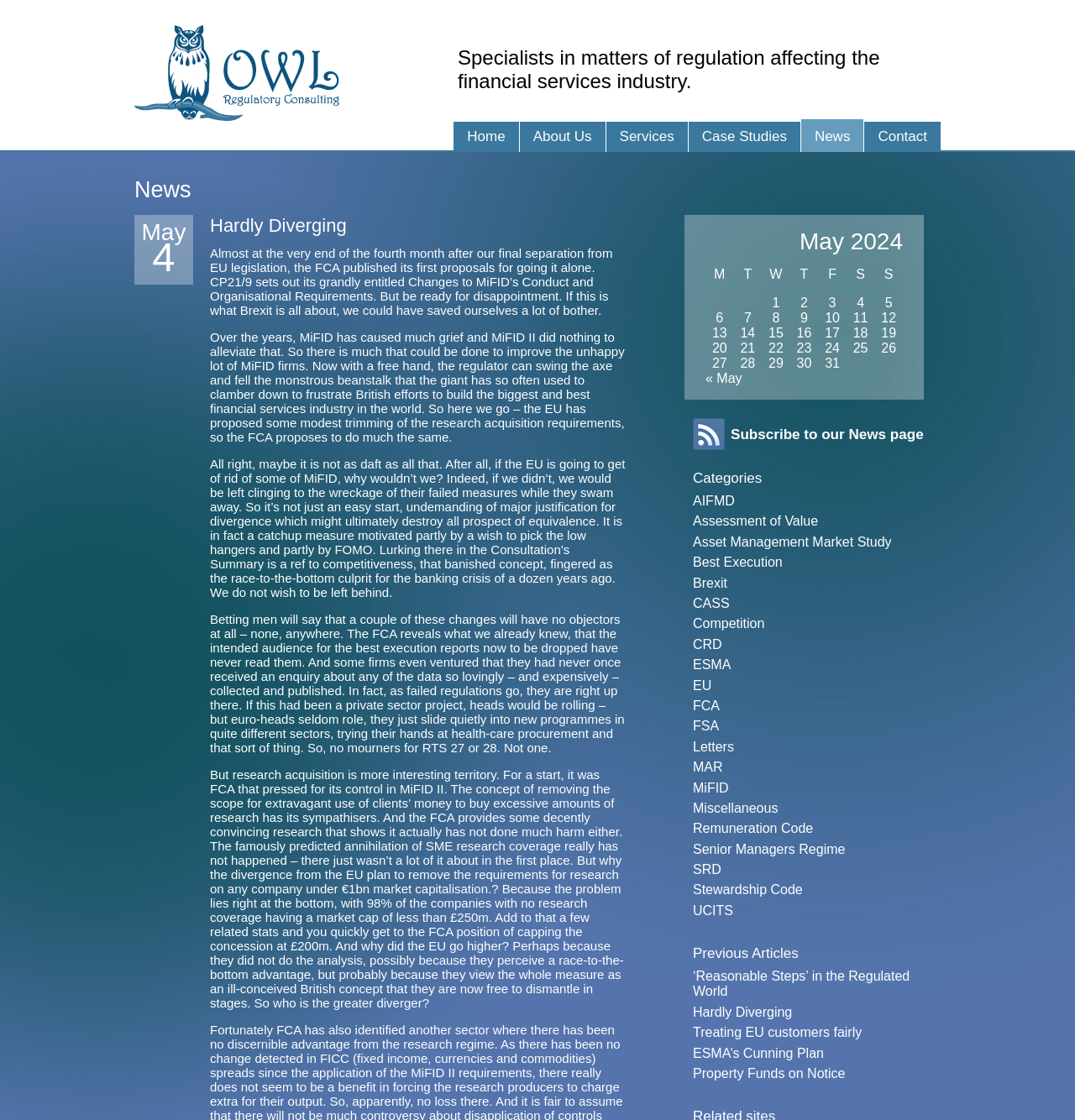Illustrate the webpage with a detailed description.

The webpage is about OWL Regulatory Consulting, a specialist in matters of regulation affecting the financial services industry. At the top, there is a heading with the company name and a link to the homepage. Below it, there is a brief description of the company's expertise.

The main content of the page is a news article titled "Hardly Diverging" with a publication date of May 4. The article discusses the FCA's proposals for changes to MiFID's conduct and organizational requirements. The text is divided into several paragraphs, and there are no images or other media within the article.

To the right of the article, there is a table with a calendar for May 2024, showing the days of the week and the dates. Below the table, there are links to previous and next months.

At the bottom of the page, there are several links to other news articles categorized by topic, such as AIFMD, Assessment of Value, and Brexit. There is also a link to subscribe to the news page.

The page has a navigation menu at the top with links to Home, About Us, Services, Case Studies, News, and Contact.